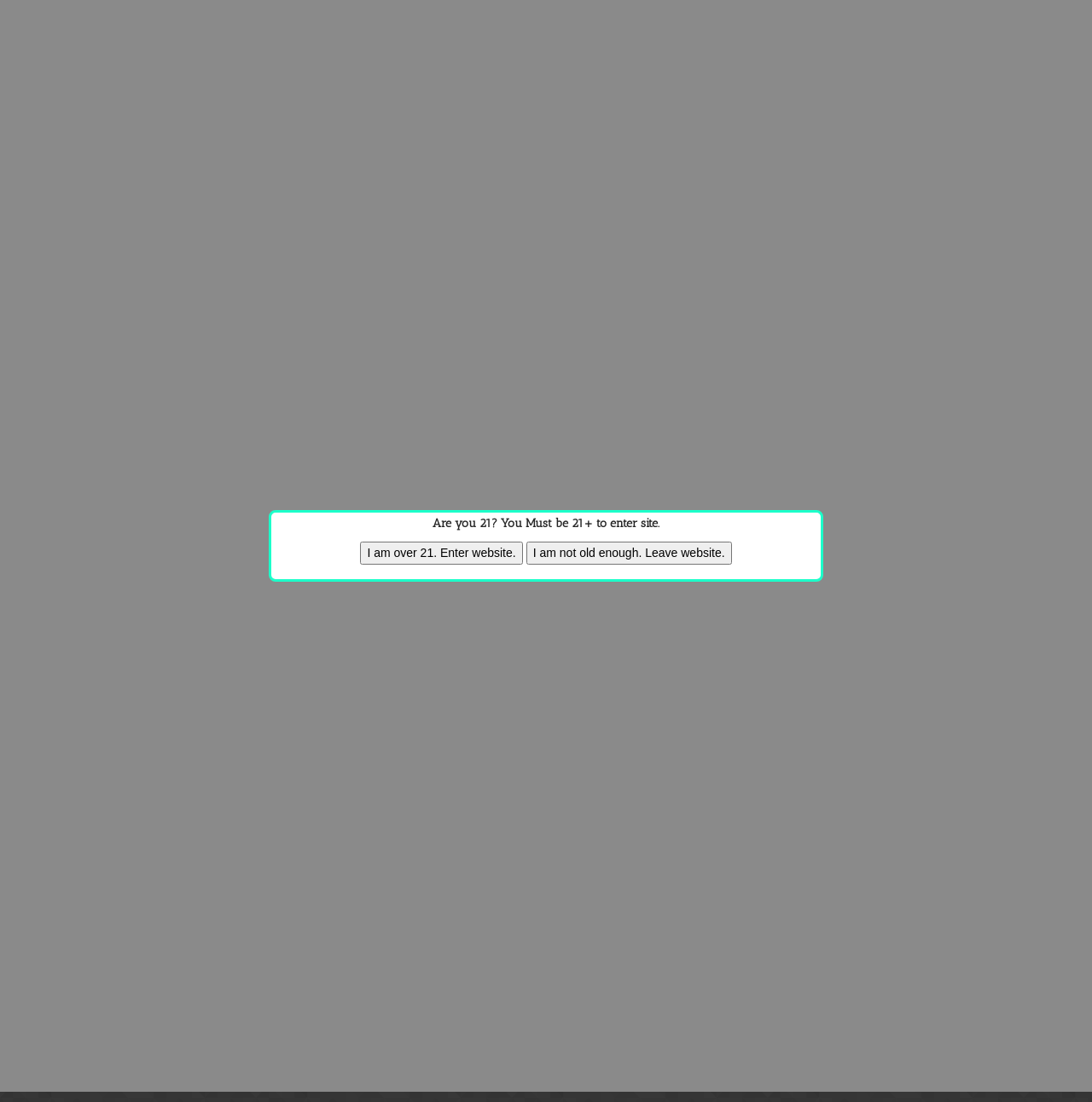Locate the bounding box coordinates of the element you need to click to accomplish the task described by this instruction: "Go to HISTORY page".

[0.262, 0.159, 0.349, 0.19]